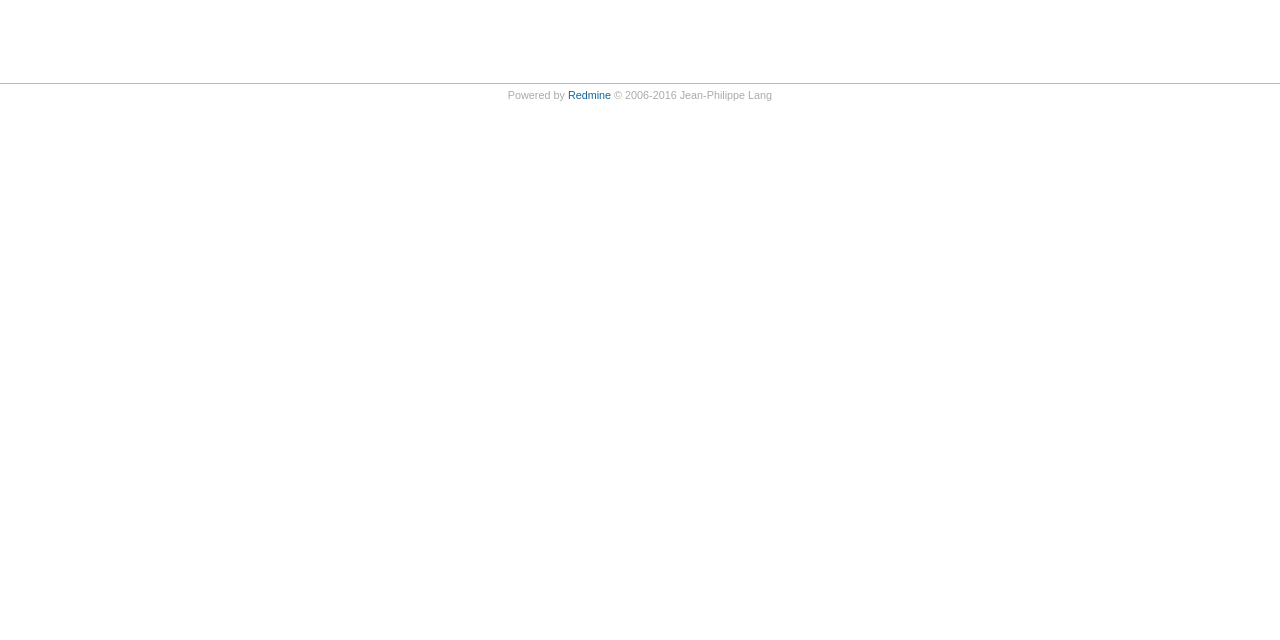Based on the element description: "Redmine", identify the UI element and provide its bounding box coordinates. Use four float numbers between 0 and 1, [left, top, right, bottom].

[0.444, 0.139, 0.477, 0.158]